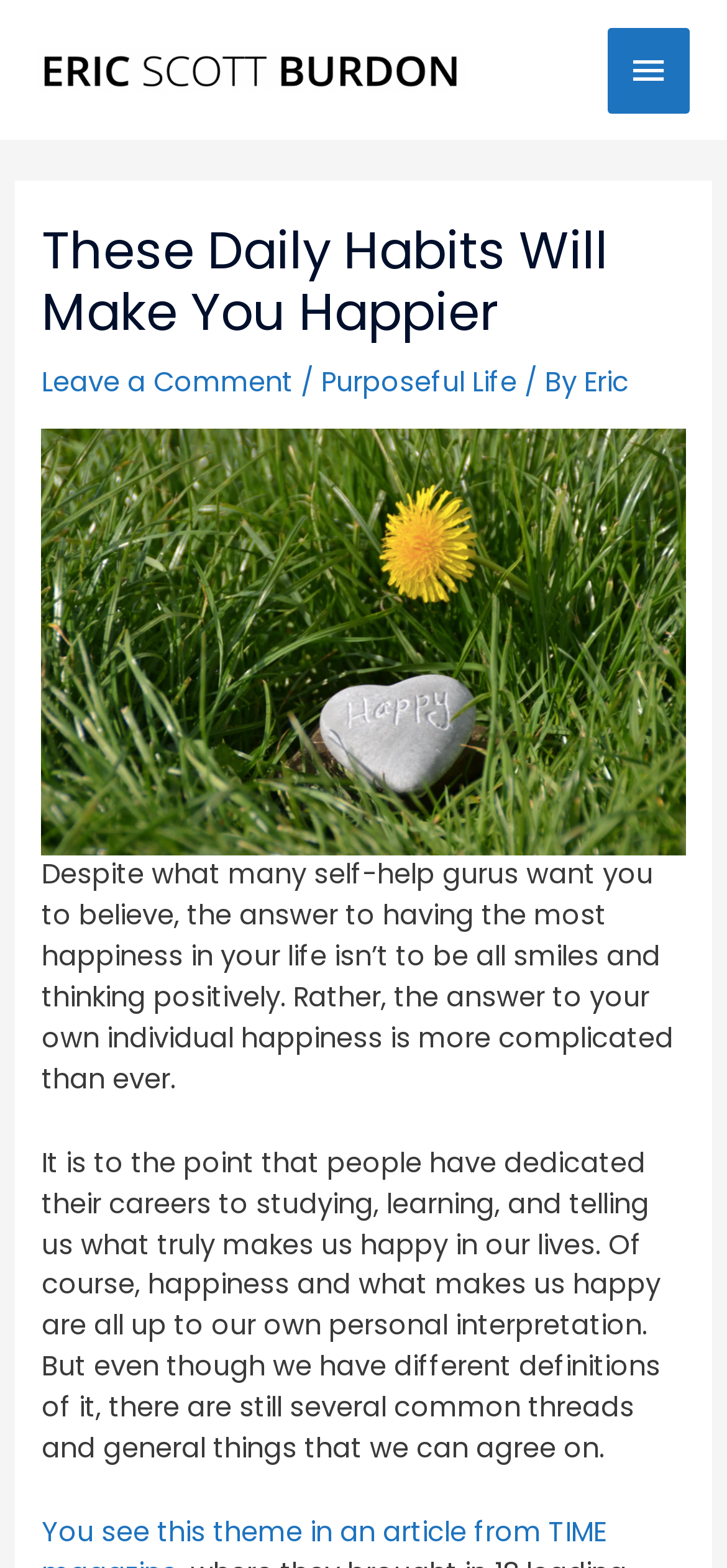Using the information in the image, give a detailed answer to the following question: What is the tone of the article?

The tone of the article is informative, as it provides information and insights about daily habits and happiness. The language used is formal and objective, suggesting that the author is presenting facts and ideas rather than expressing a personal opinion or emotion.